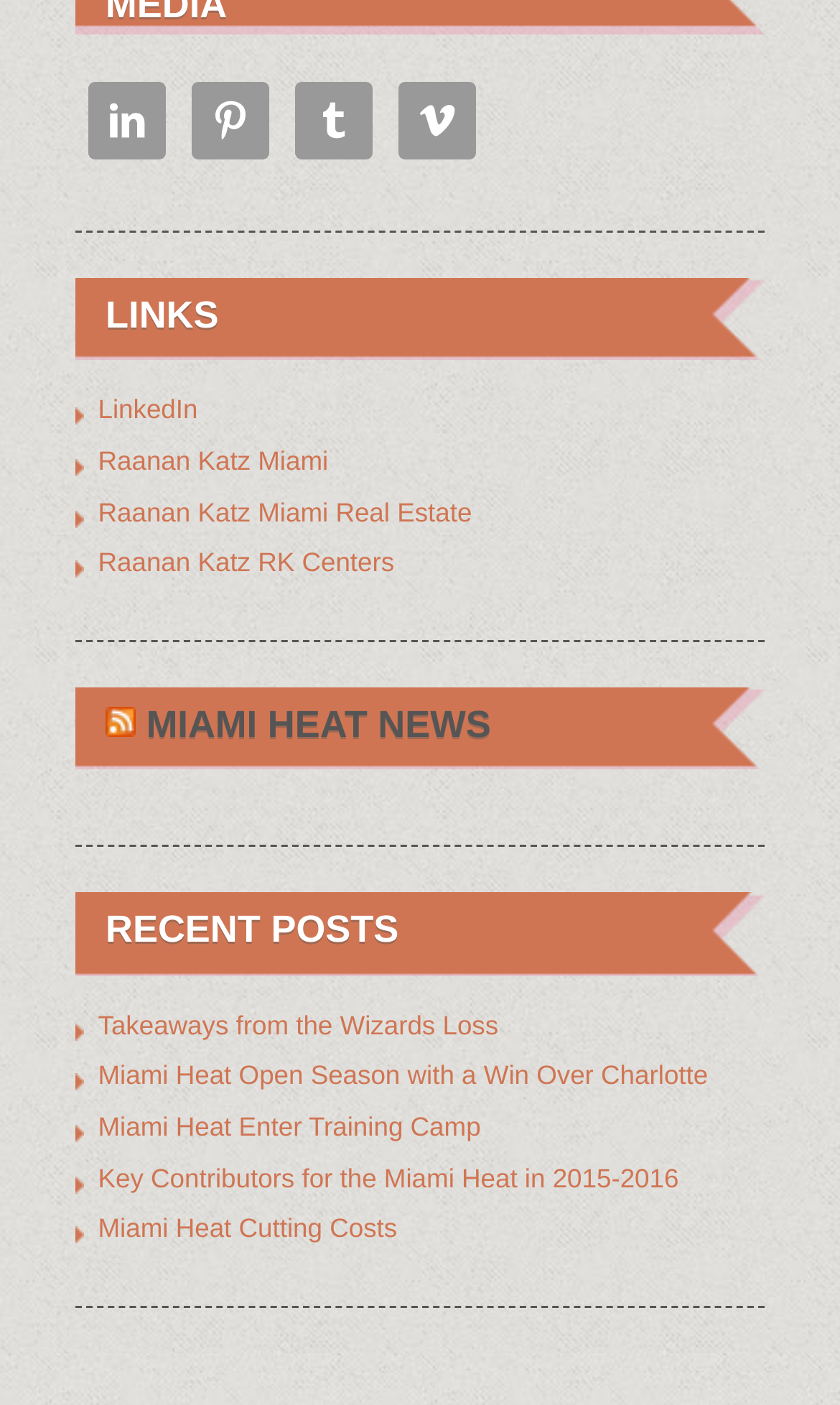What is the title of the second section?
From the screenshot, supply a one-word or short-phrase answer.

RSS MIAMI HEAT NEWS